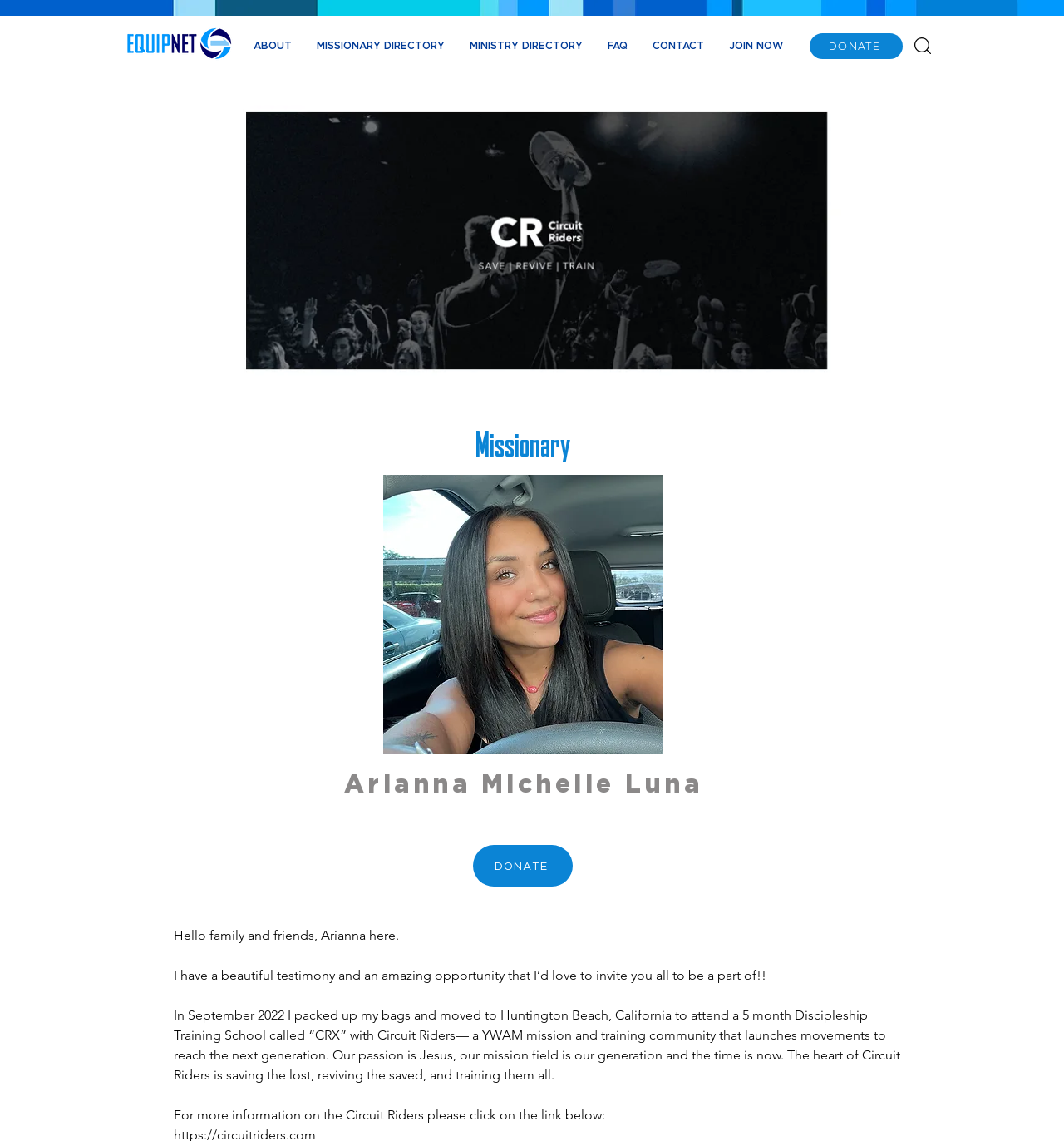Construct a comprehensive caption that outlines the webpage's structure and content.

The webpage appears to be a personal profile or blog of Arianna Michelle Luna, a missionary. At the top of the page, there is a horizontal navigation bar with links to "ABOUT", "MISSIONARY DIRECTORY", "MINISTRY DIRECTORY", "FAQ", "CONTACT", and "JOIN NOW". Below the navigation bar, there is a call-to-action button "DONATE" on the top-right corner.

The main content of the page is divided into two sections. On the left side, there is a large image of Arianna Michelle Luna, accompanied by a heading with her name. Below the image, there is a link to her Instagram profile.

On the right side, there is a series of paragraphs describing Arianna's testimony and her experience with Circuit Riders, a YWAM mission and training community. The text is divided into four sections, with the first section introducing herself, the second section describing her experience, and the third section explaining the mission and values of Circuit Riders. The fourth section invites readers to learn more about Circuit Riders by clicking on a link.

Throughout the page, there are several images, including a background image with stripes, the Equipnet logo, and an image of the Instagram logo. The overall layout is organized, with clear headings and concise text.